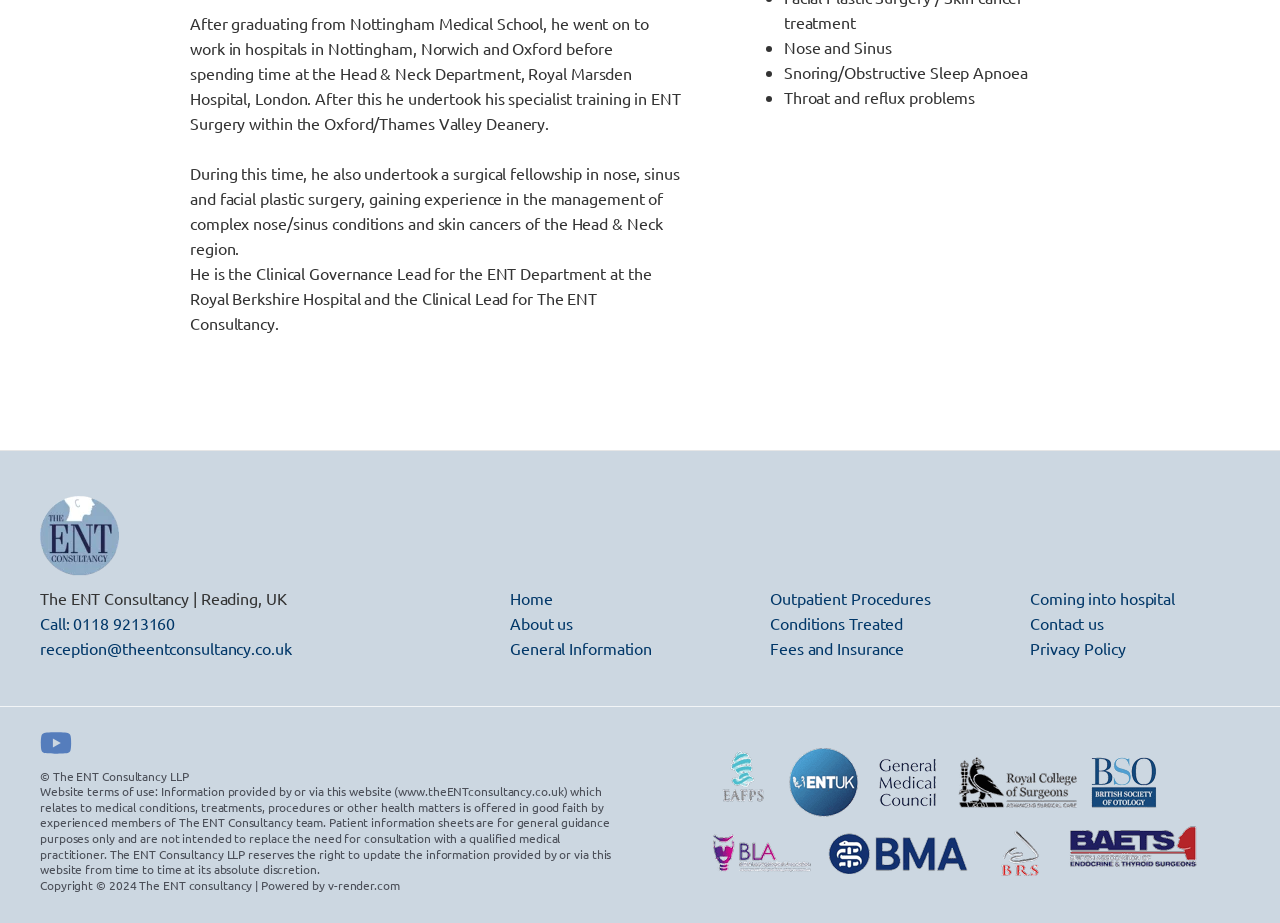Locate the UI element described by Outpatient Procedures in the provided webpage screenshot. Return the bounding box coordinates in the format (top-left x, top-left y, bottom-right x, bottom-right y), ensuring all values are between 0 and 1.

[0.602, 0.637, 0.727, 0.658]